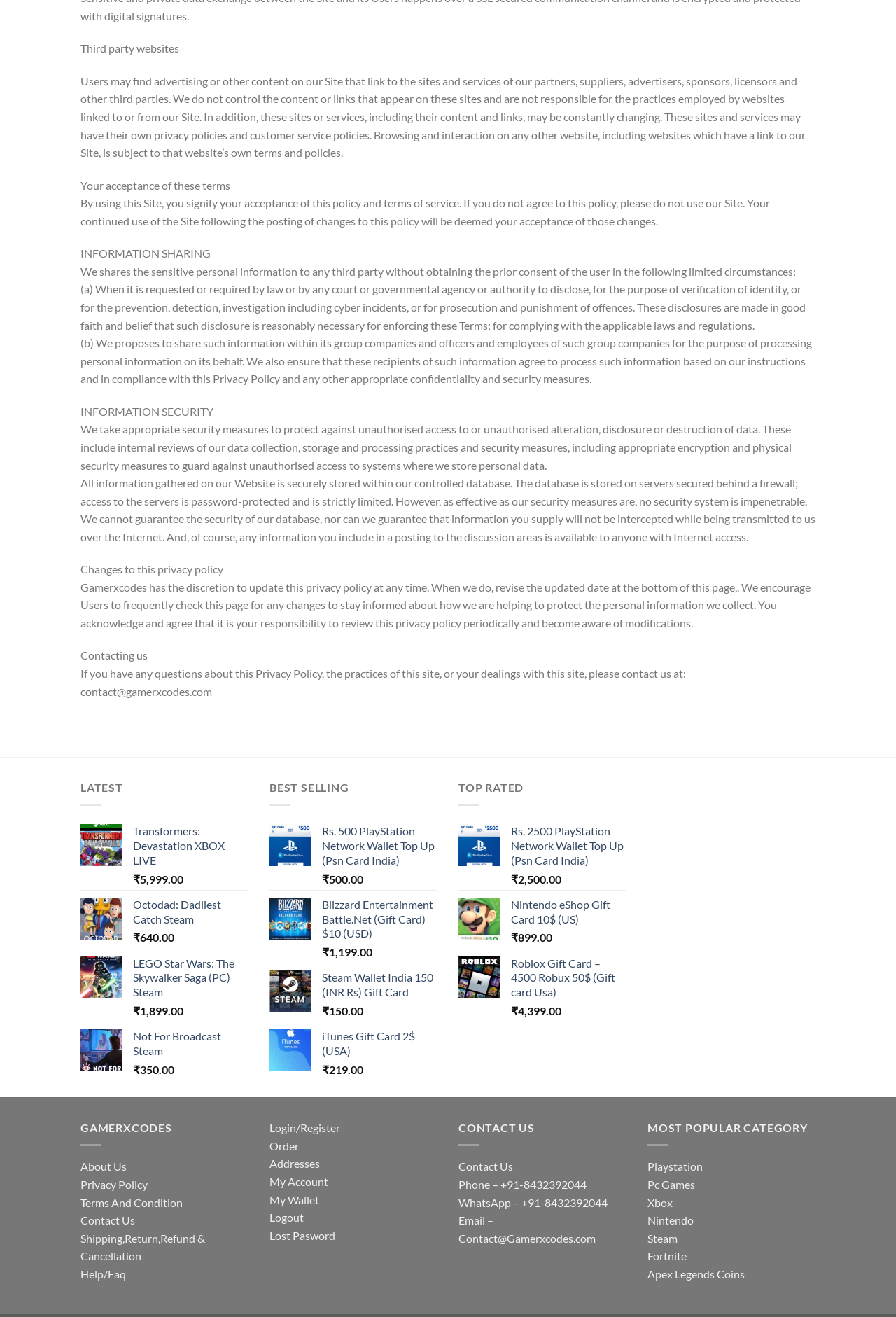Determine the bounding box coordinates of the clickable region to follow the instruction: "Click on the 'Transformers: Devastation XBOX LIVE' link".

[0.148, 0.626, 0.277, 0.659]